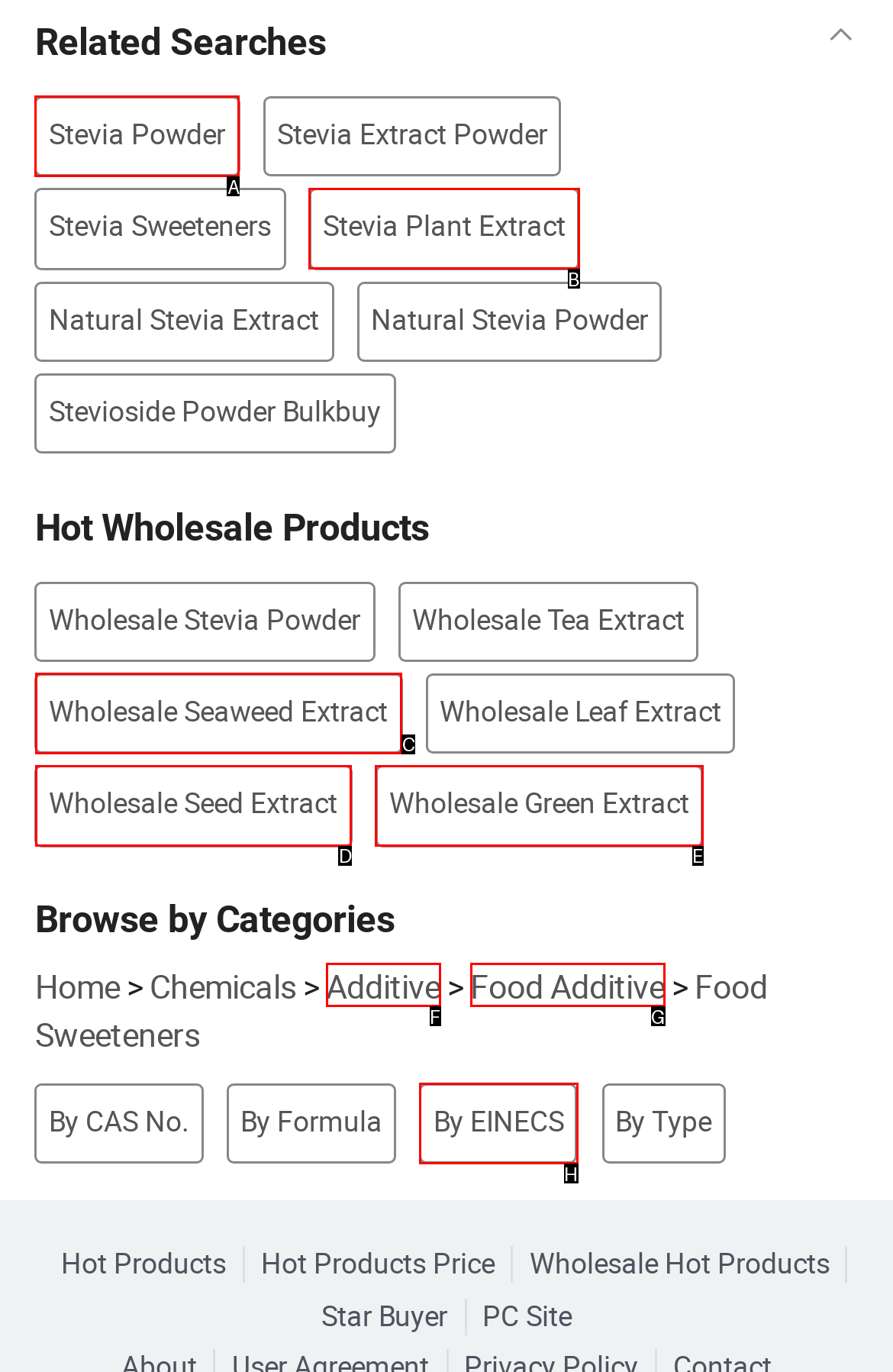Identify the appropriate choice to fulfill this task: Click the link to Stevia Powder
Respond with the letter corresponding to the correct option.

A